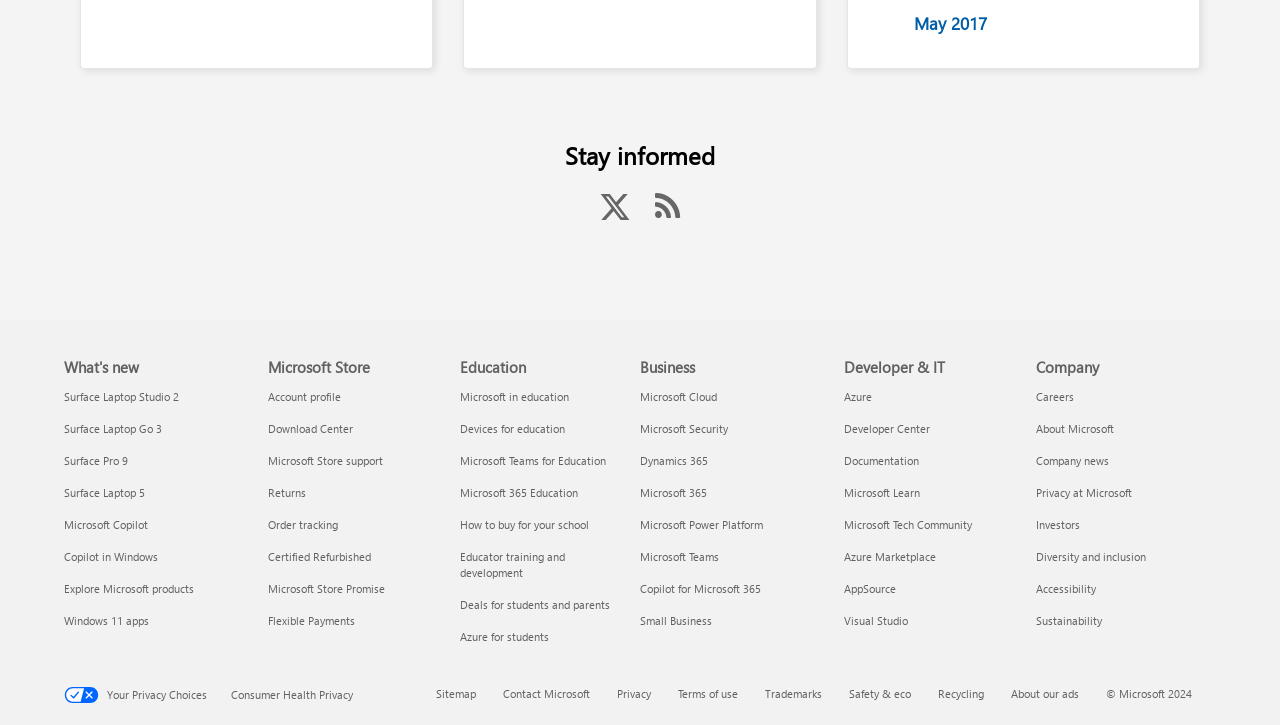Identify the bounding box coordinates for the UI element described as: "Diversity and inclusion".

[0.809, 0.757, 0.895, 0.778]